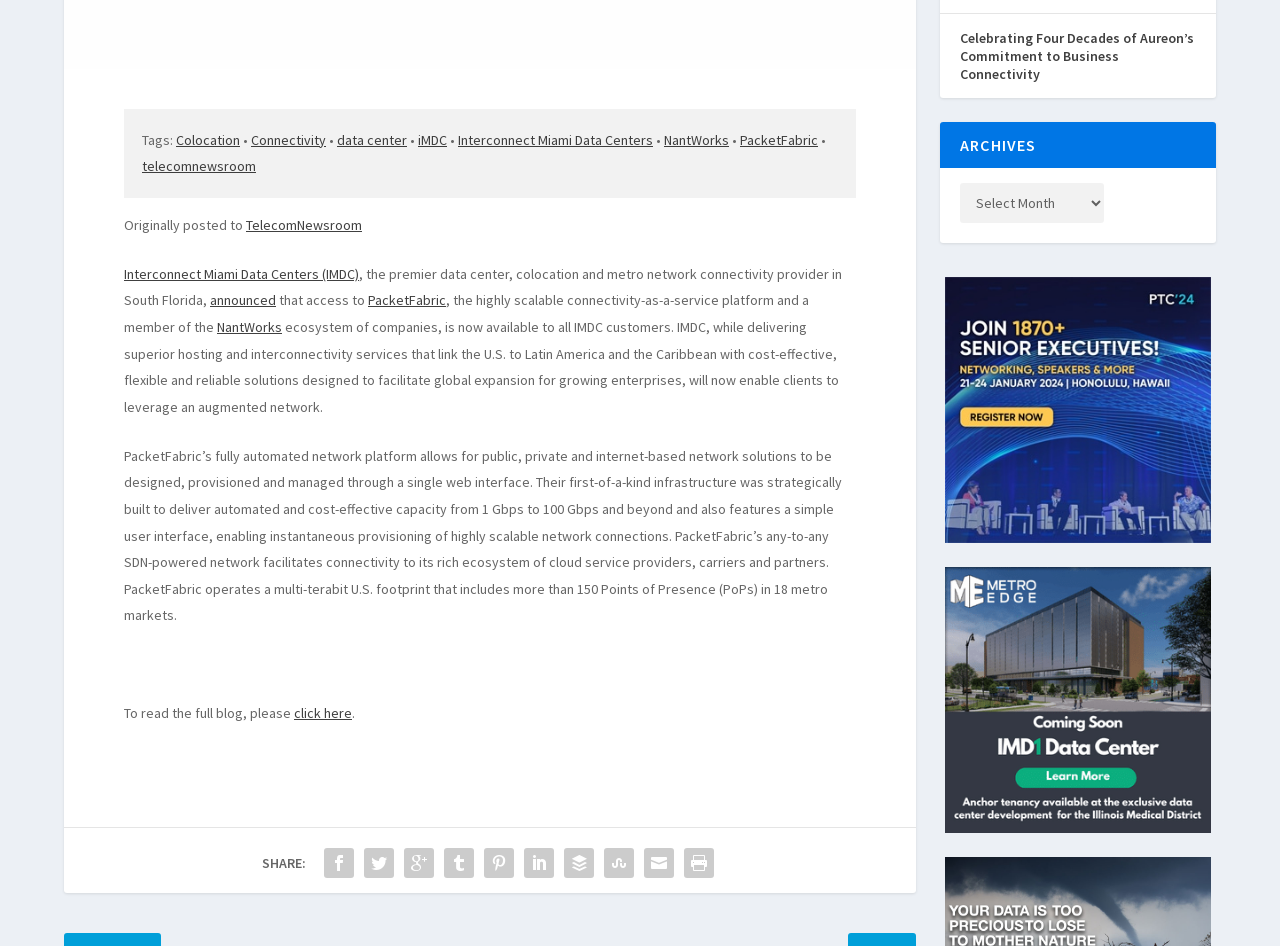Ascertain the bounding box coordinates for the UI element detailed here: "NantWorks". The coordinates should be provided as [left, top, right, bottom] with each value being a float between 0 and 1.

[0.519, 0.138, 0.57, 0.157]